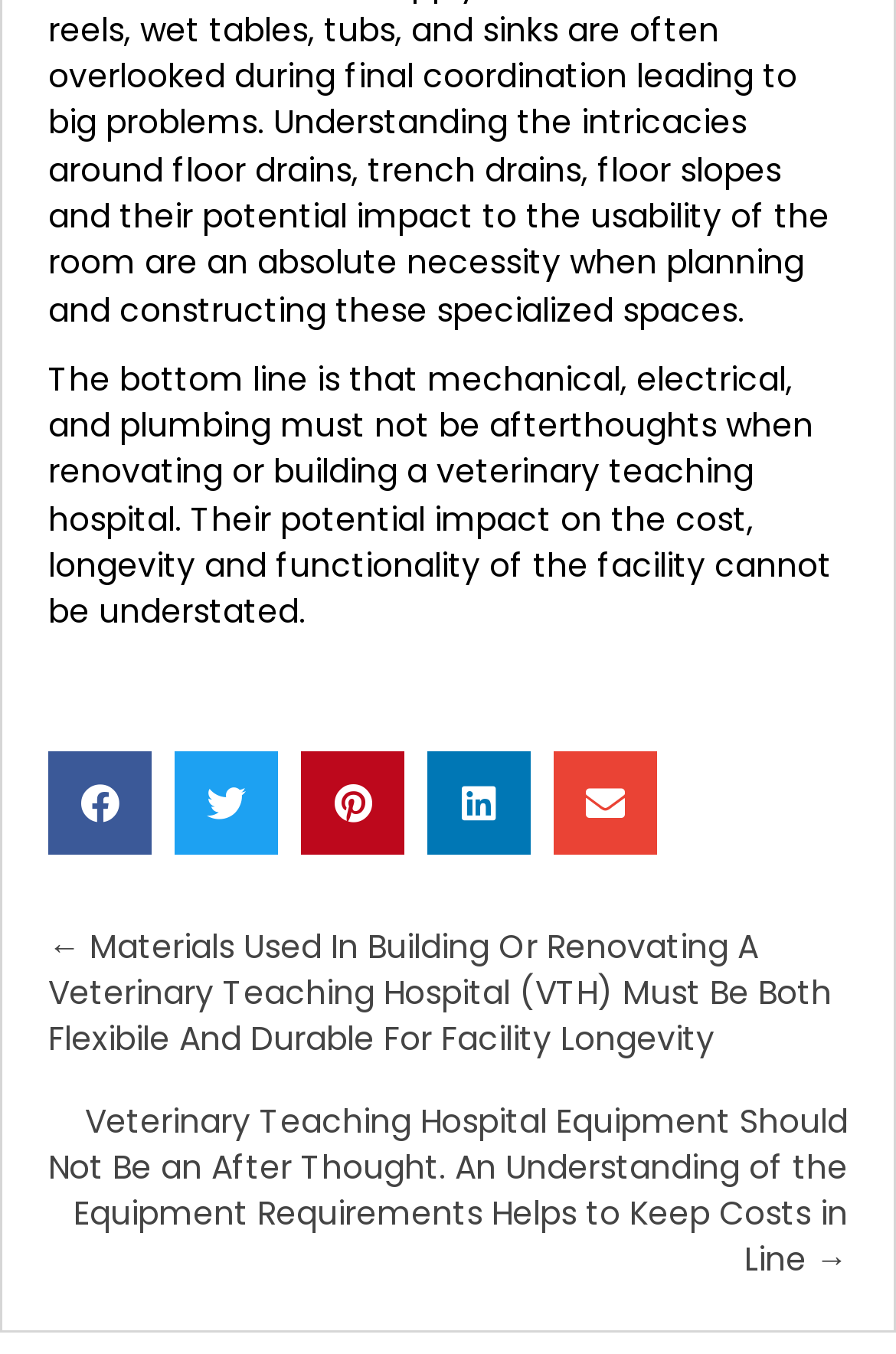Please provide a comprehensive response to the question based on the details in the image: What is the main topic of the webpage?

The main topic of the webpage can be inferred from the static text at the top of the page, which discusses the importance of mechanical, electrical, and plumbing considerations in veterinary teaching hospitals.